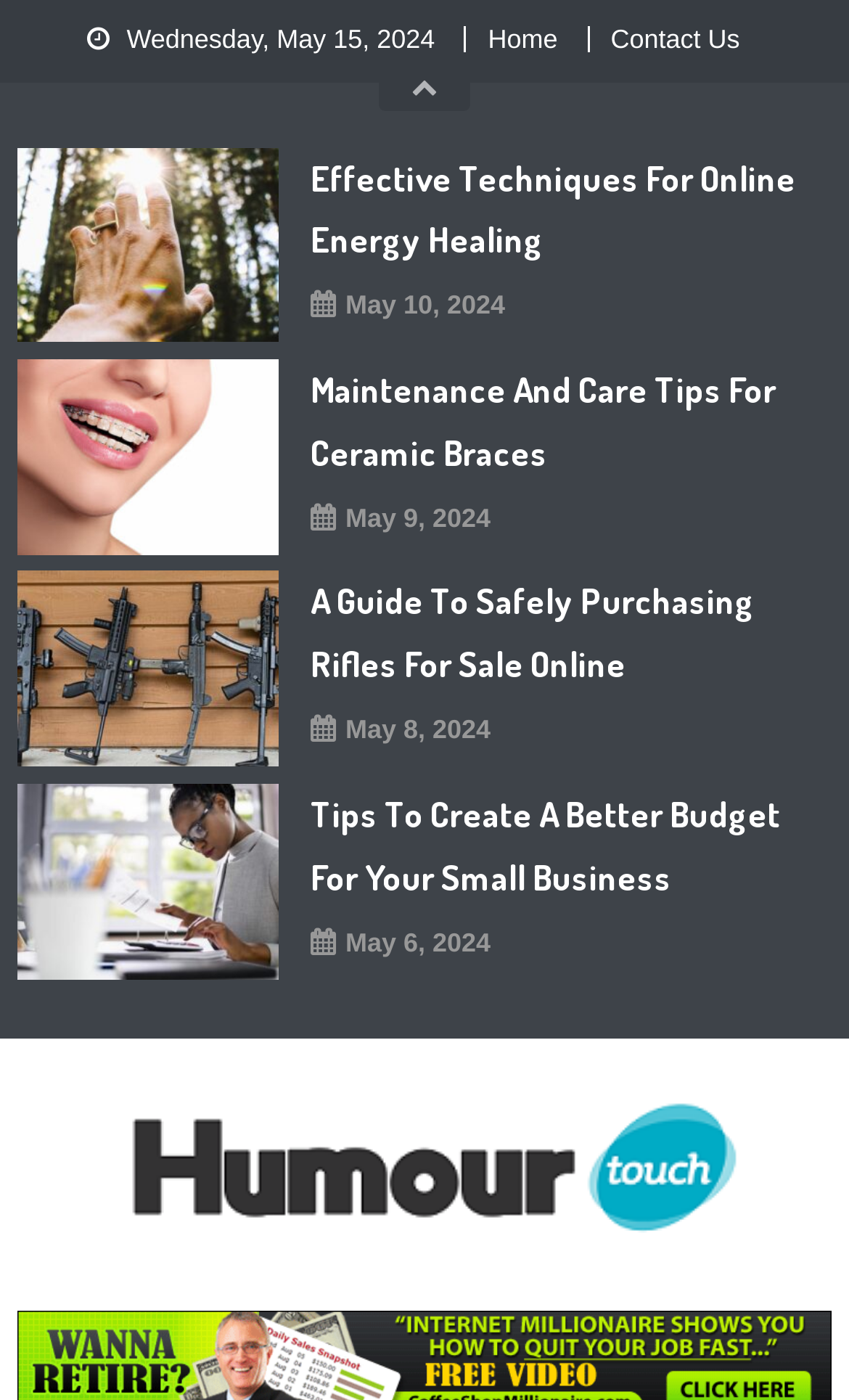Can you extract the primary headline text from the webpage?

The Physical And Mental Benefits Of Exercise